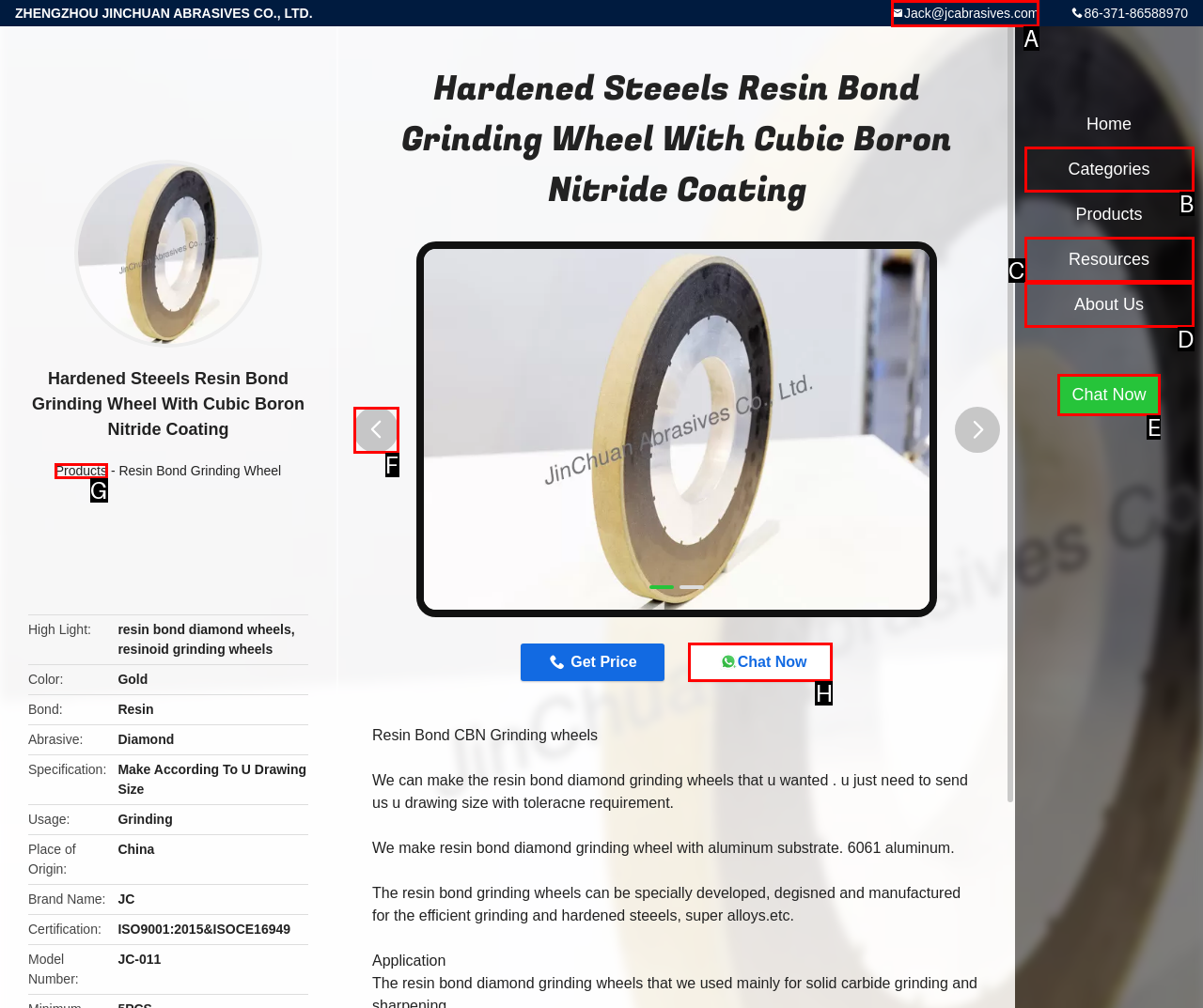Indicate the HTML element that should be clicked to perform the task: Chat with the supplier Reply with the letter corresponding to the chosen option.

H